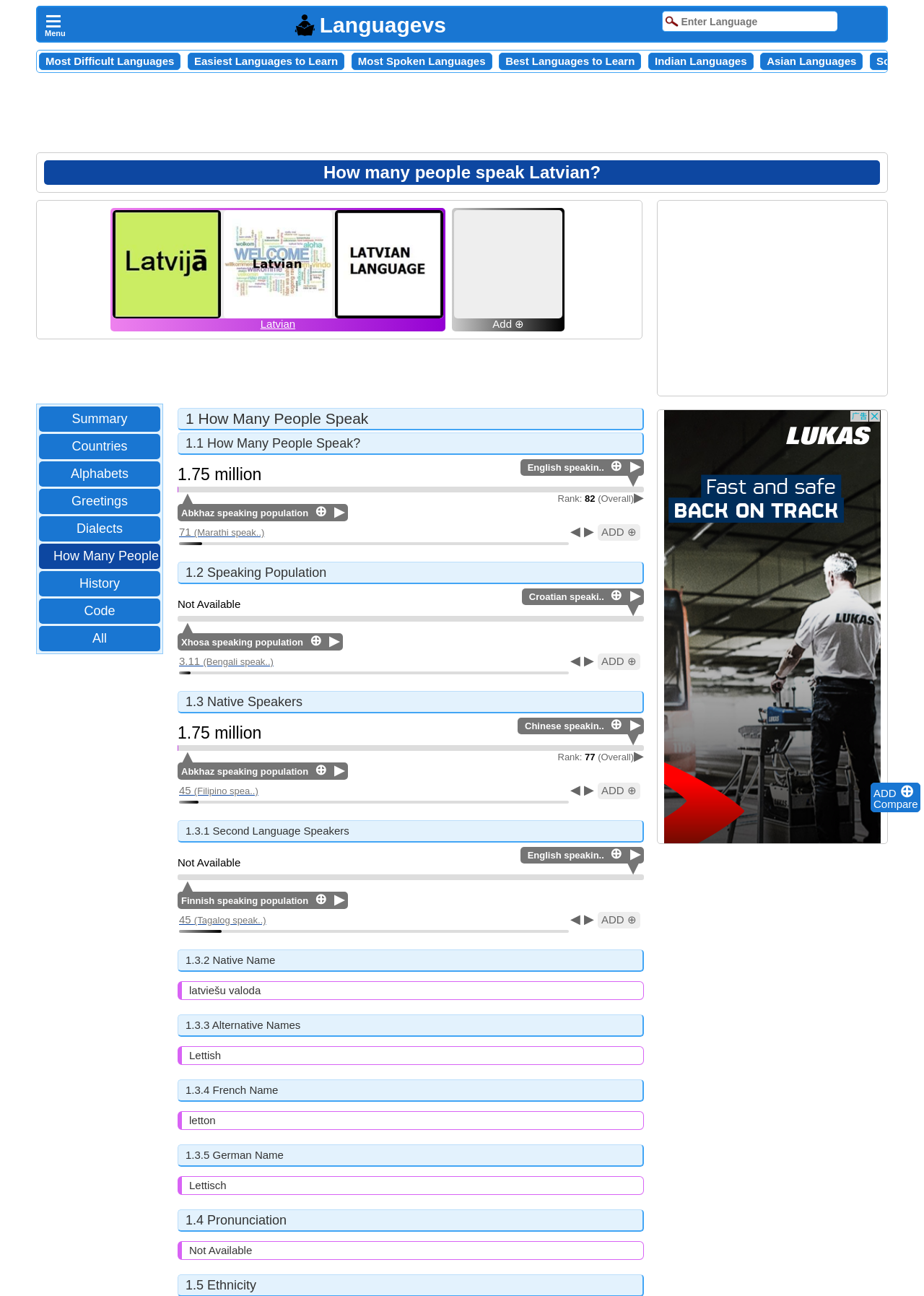Find the bounding box coordinates of the element you need to click on to perform this action: 'Compare languages'. The coordinates should be represented by four float values between 0 and 1, in the format [left, top, right, bottom].

[0.346, 0.011, 0.483, 0.028]